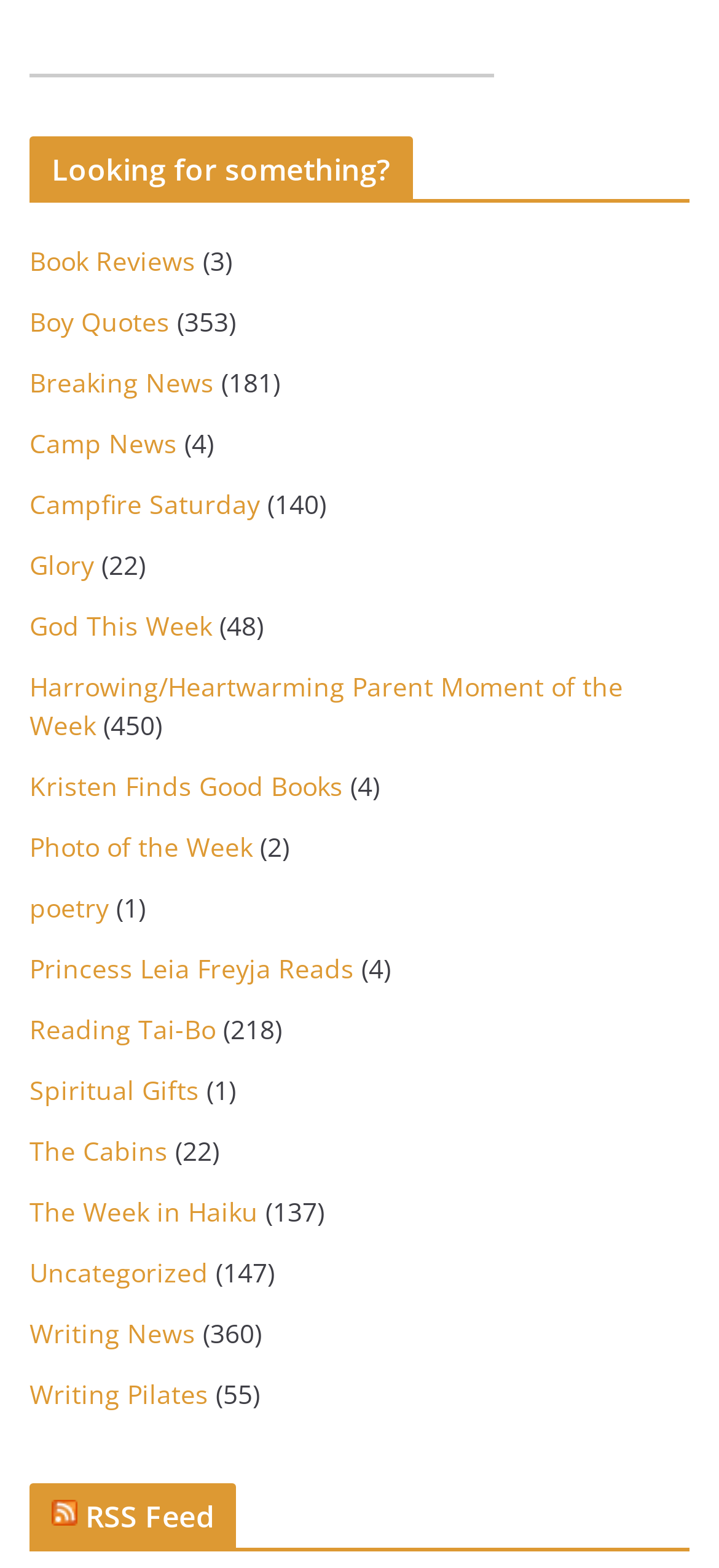What is the text of the last link on the webpage? Look at the image and give a one-word or short phrase answer.

Writing Pilates